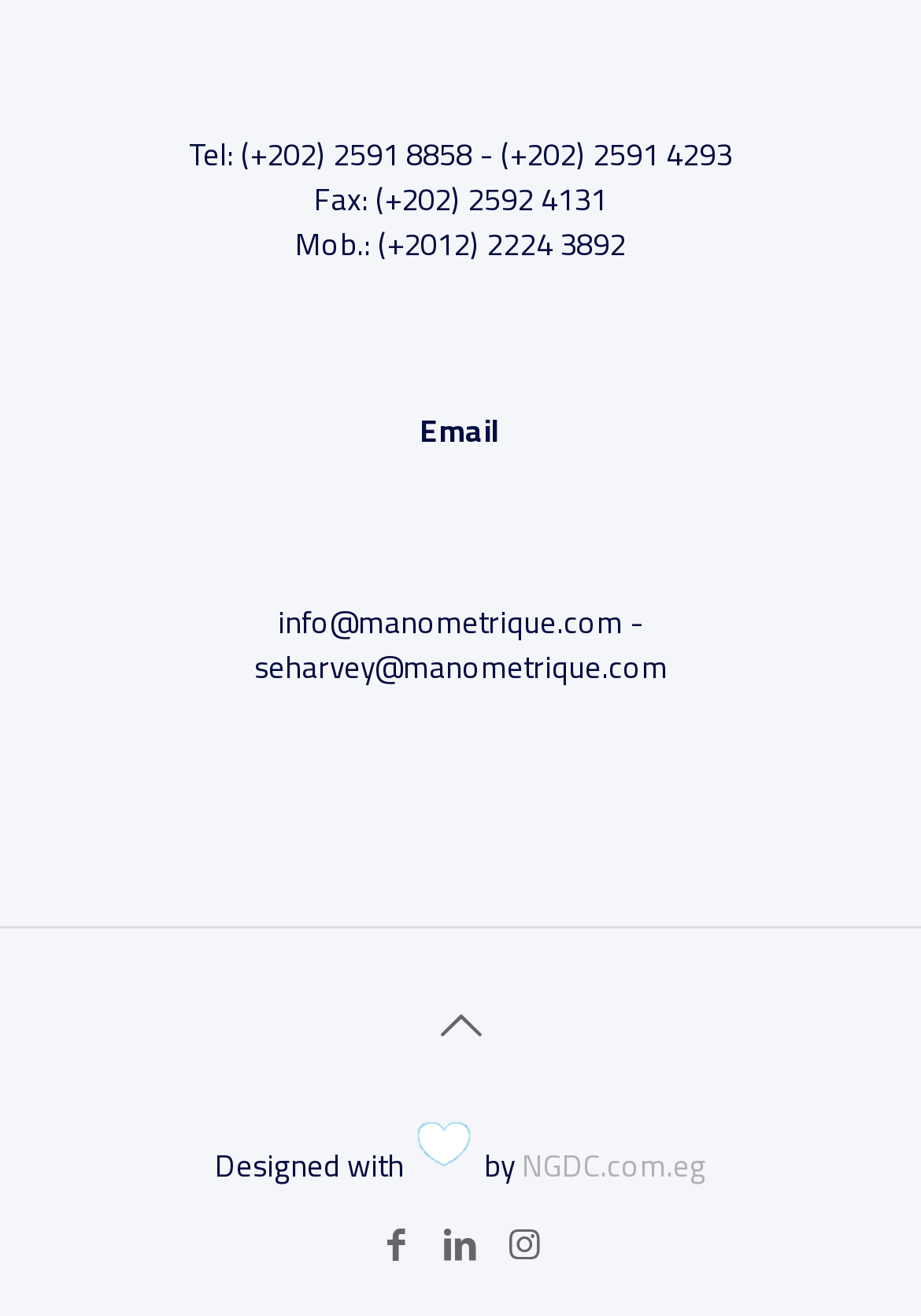Who designed the website?
Could you answer the question with a detailed and thorough explanation?

The designer of the website can be found at the bottom of the page, where it says 'Designed with' followed by an image and then the text 'by NGDC.com.eg'.